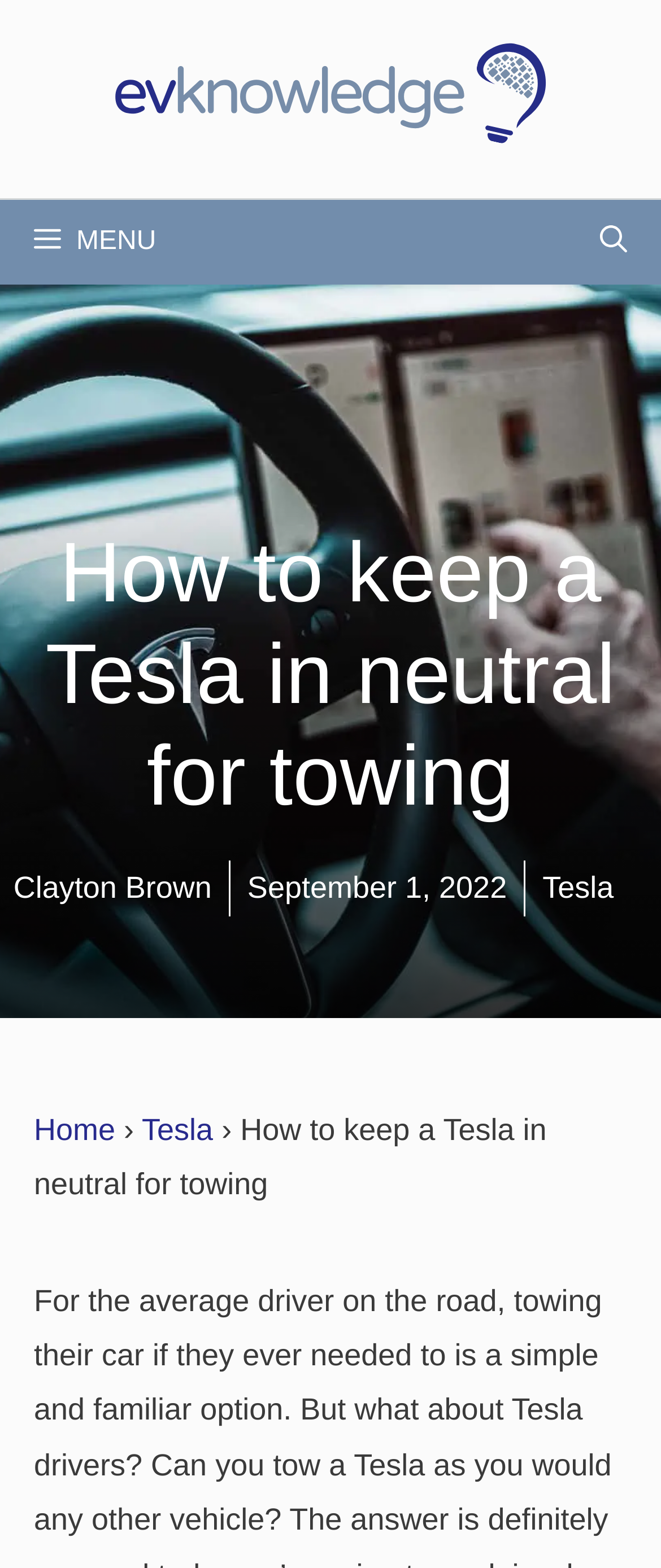What is the current page in the breadcrumbs navigation?
Refer to the image and provide a one-word or short phrase answer.

How to keep a Tesla in neutral for towing